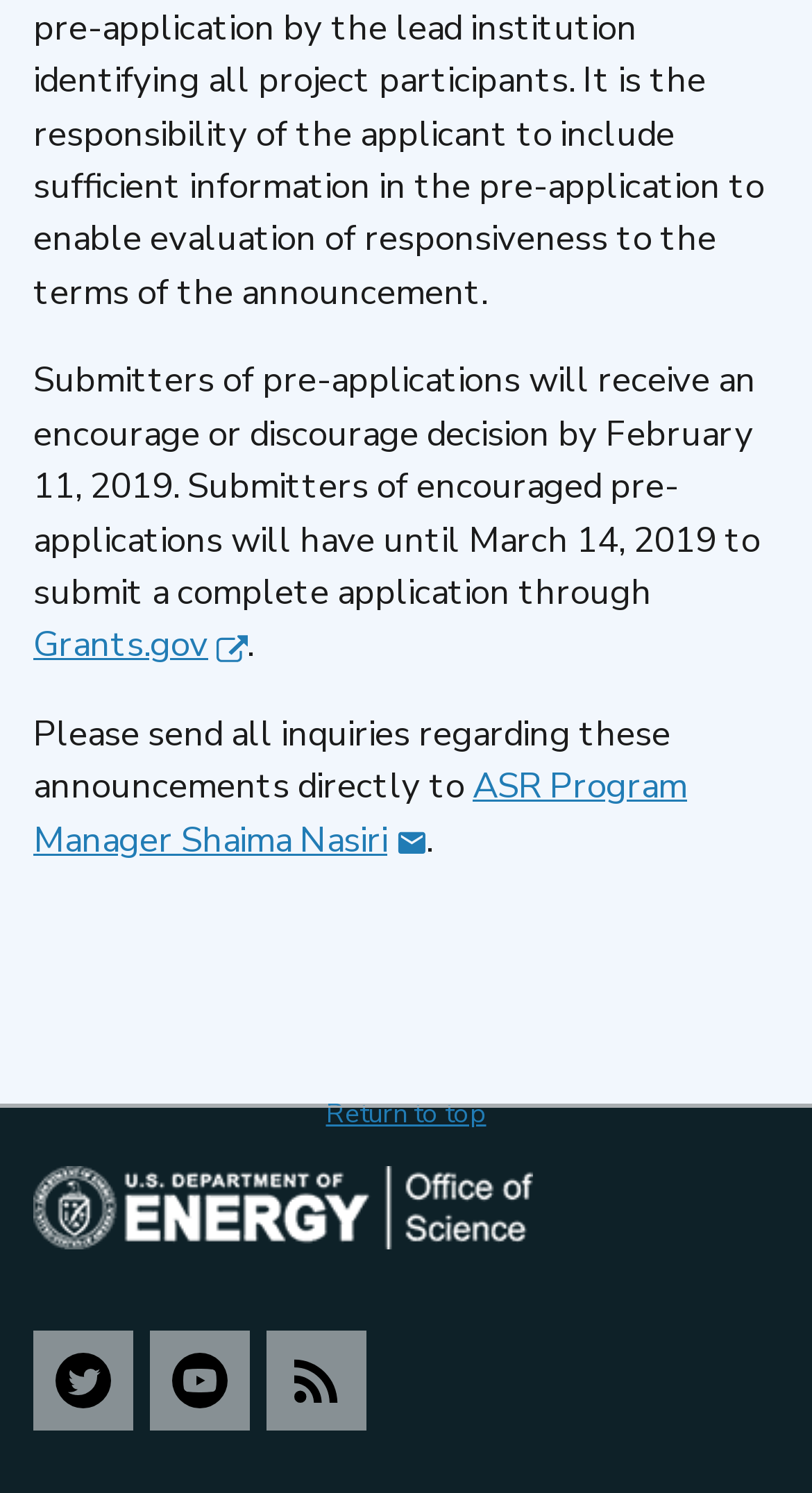Utilize the details in the image to thoroughly answer the following question: What is the purpose of the 'Return to top' link?

The 'Return to top' link is likely used to allow users to quickly navigate to the top of the webpage, especially if they have scrolled down to read the content.